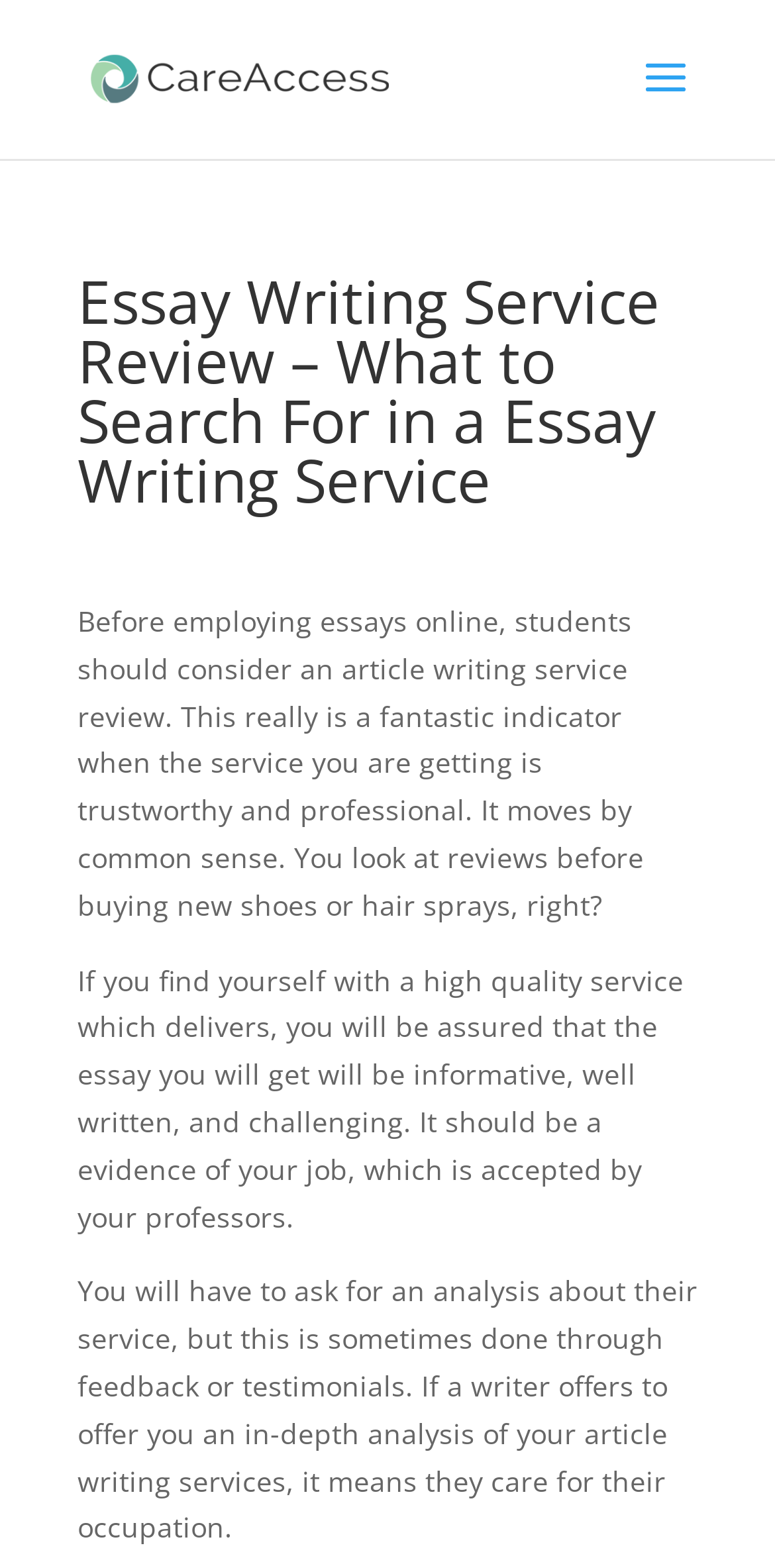Please use the details from the image to answer the following question comprehensively:
What is the purpose of an in-depth analysis of an article writing service?

The webpage states that if a writer offers to provide an in-depth analysis of their article writing services, it means they care for their occupation. This analysis can be done through feedback or testimonials, and it's a way for the writer to demonstrate their commitment to their work.